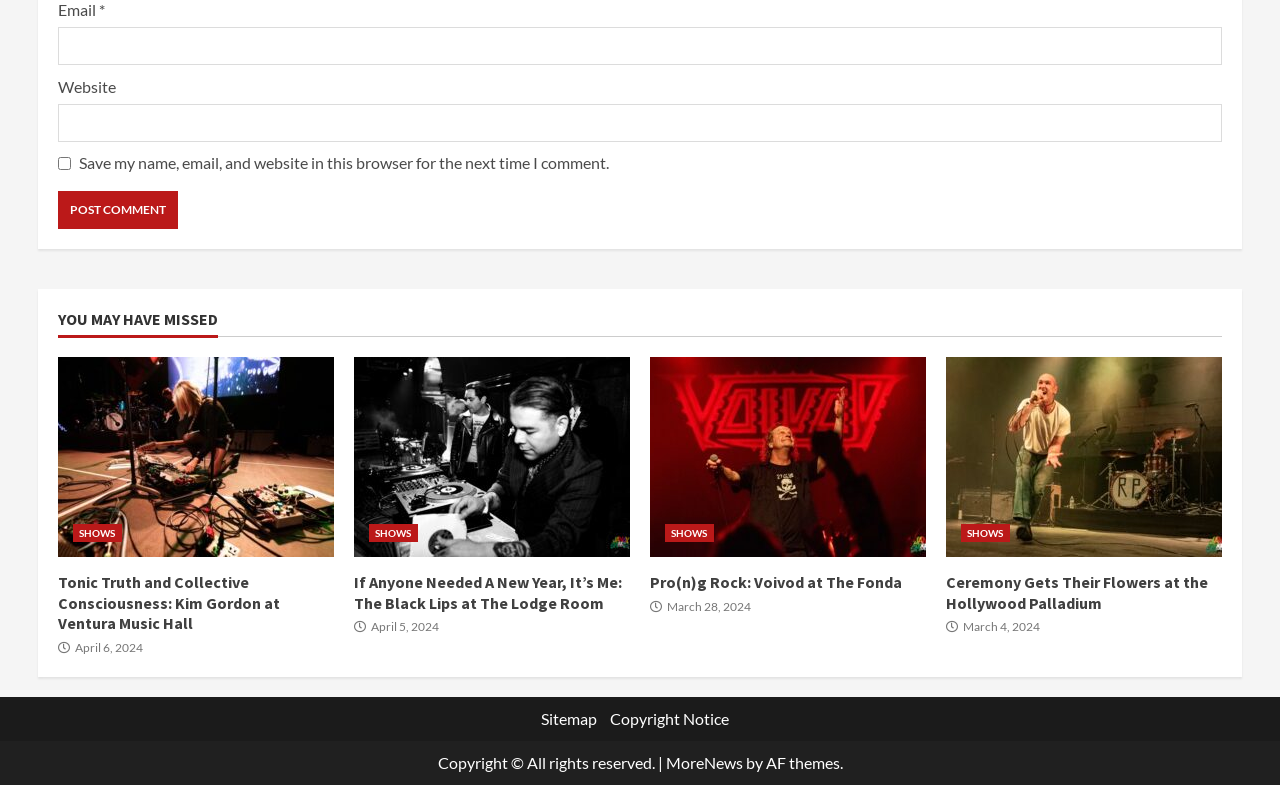Specify the bounding box coordinates of the element's area that should be clicked to execute the given instruction: "Click Post Comment". The coordinates should be four float numbers between 0 and 1, i.e., [left, top, right, bottom].

[0.045, 0.243, 0.139, 0.291]